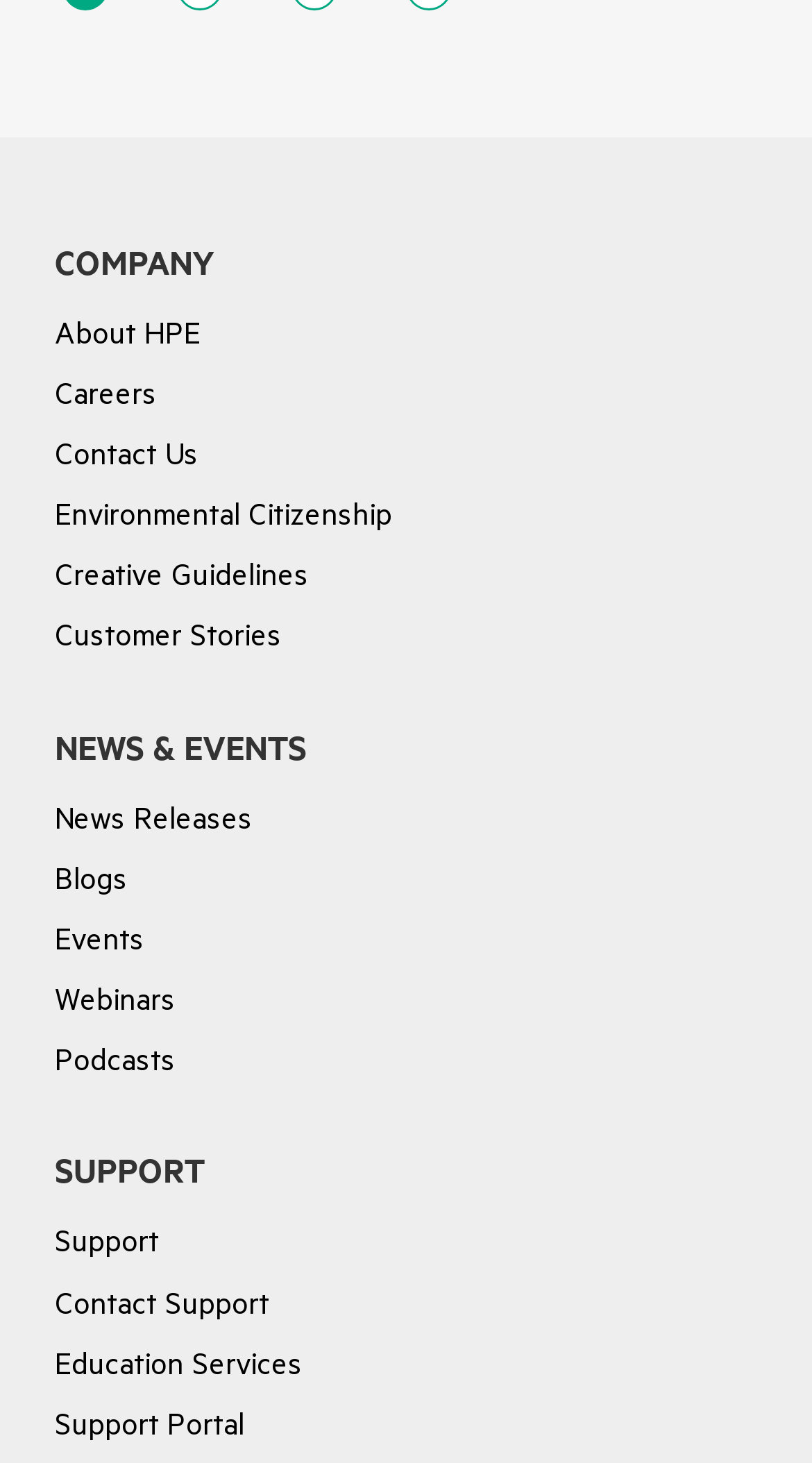What are the main categories on the webpage?
Examine the image and give a concise answer in one word or a short phrase.

COMPANY, NEWS & EVENTS, SUPPORT